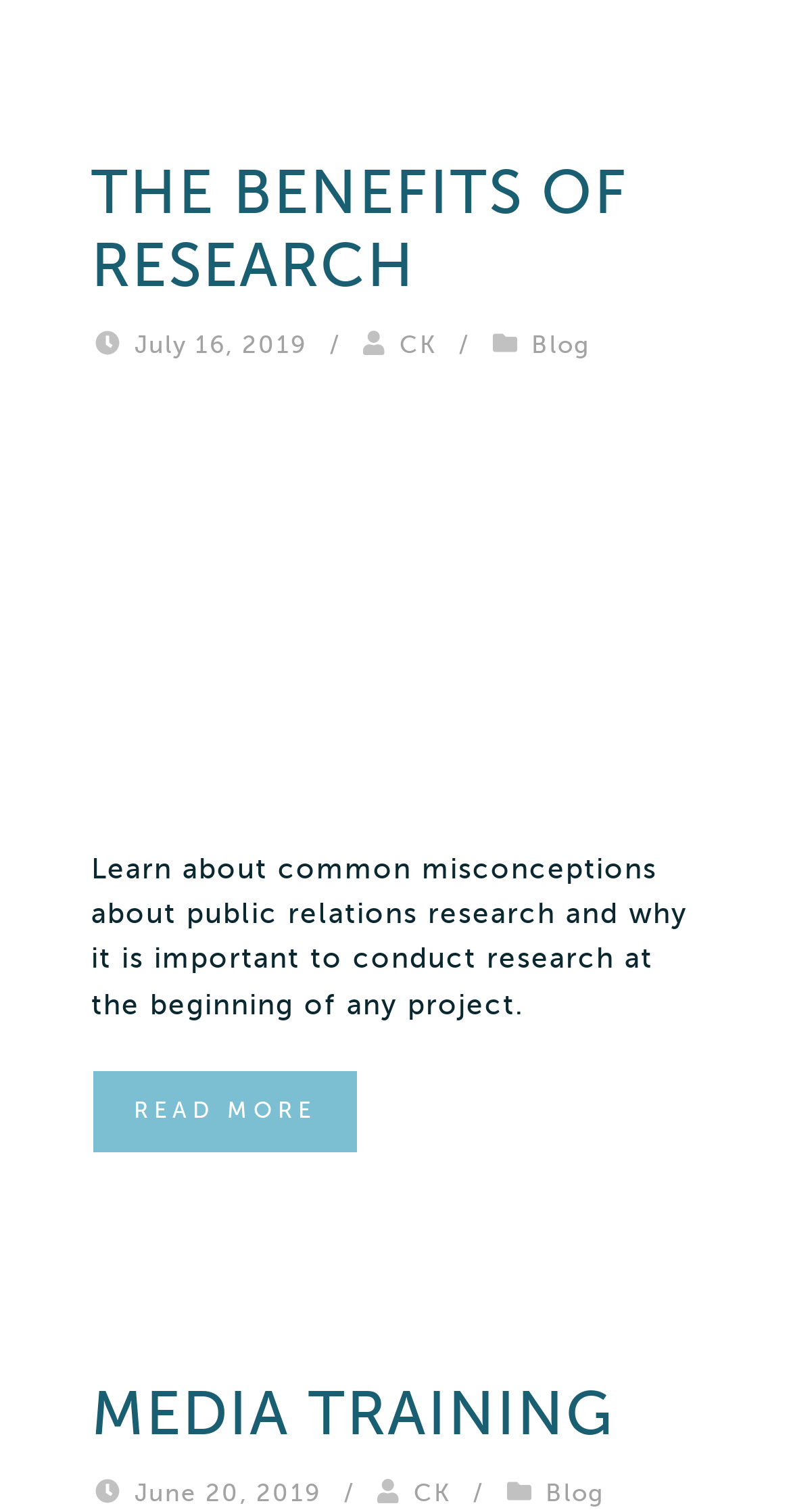Determine the bounding box for the UI element that matches this description: "title="The Benefits of Research"".

[0.115, 0.269, 0.885, 0.533]